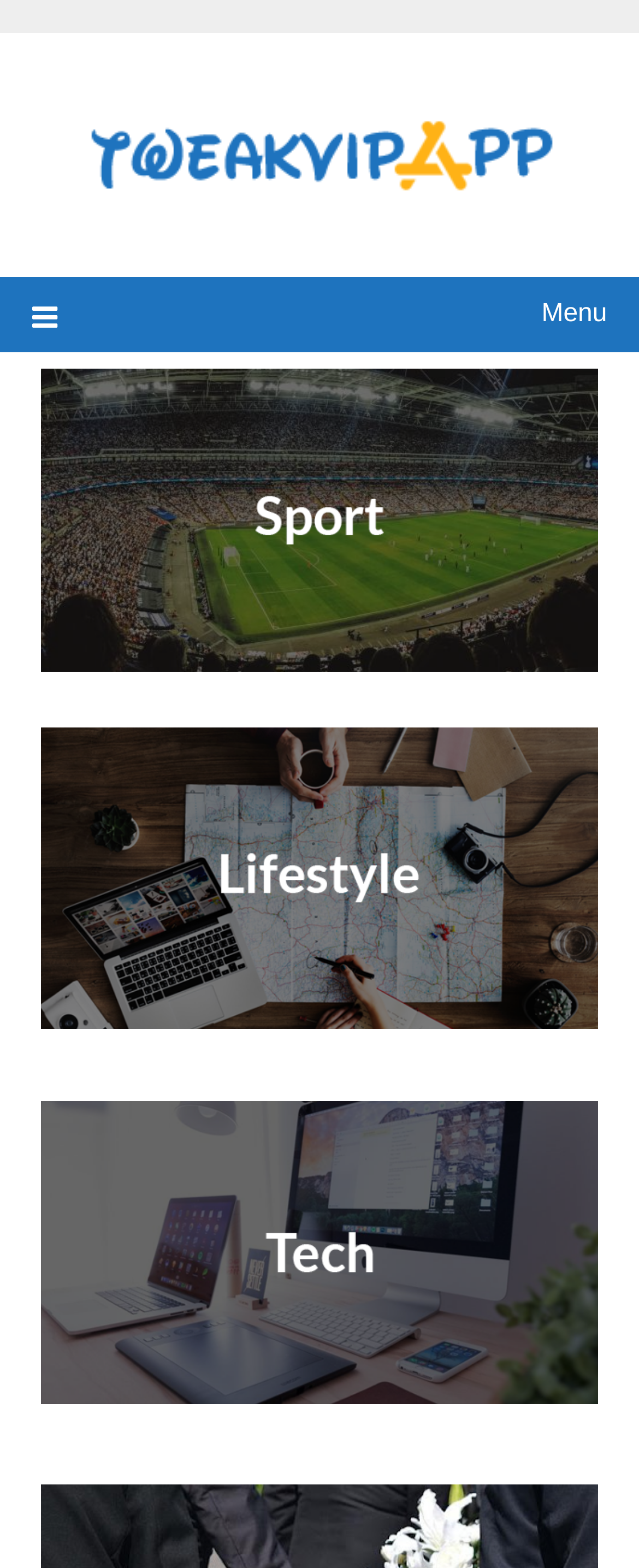What is the theme of the webpage?
Look at the image and respond with a one-word or short-phrase answer.

death